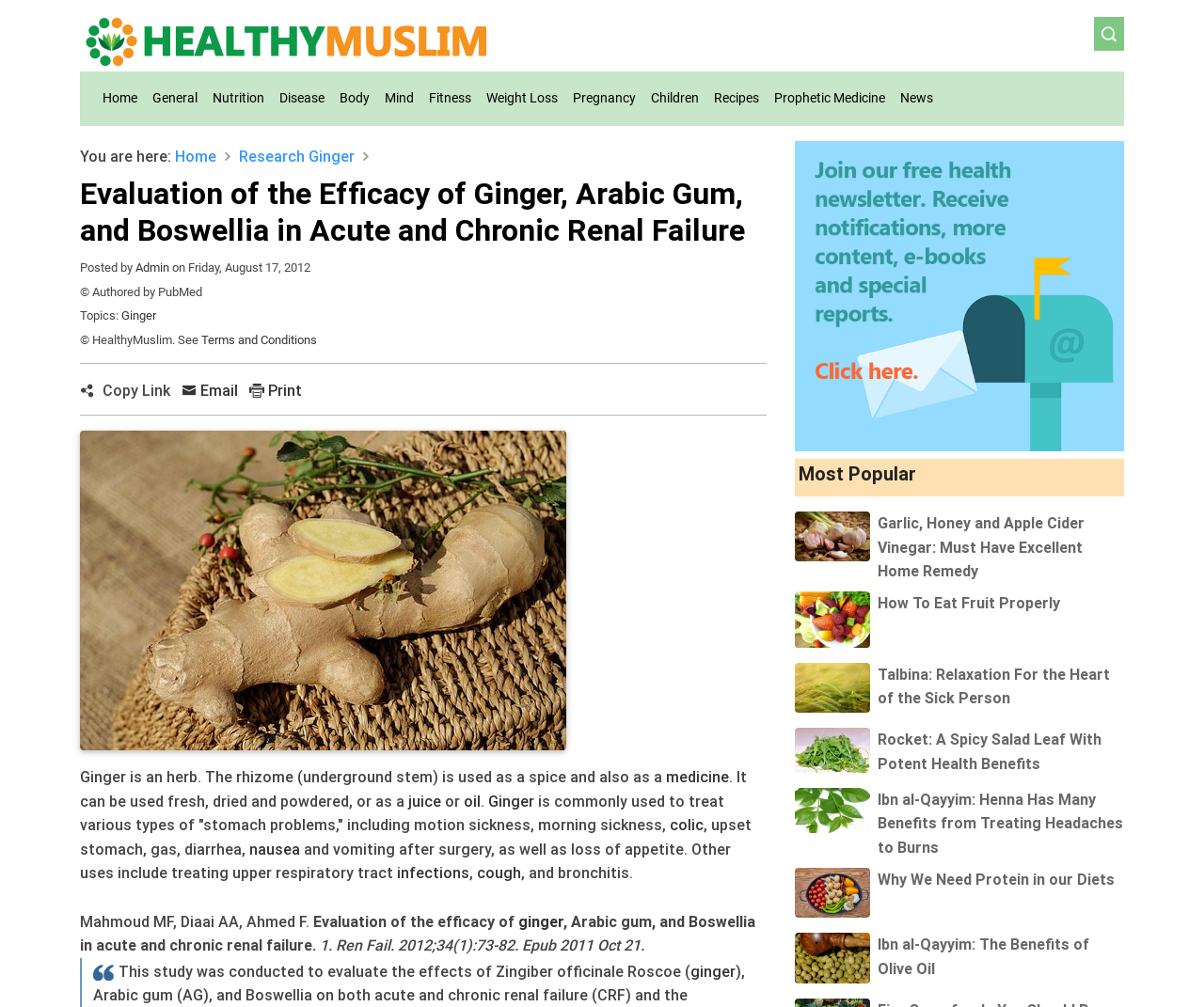Can you find the bounding box coordinates for the element to click on to achieve the instruction: "Click the 'Print' link"?

[0.207, 0.378, 0.251, 0.397]